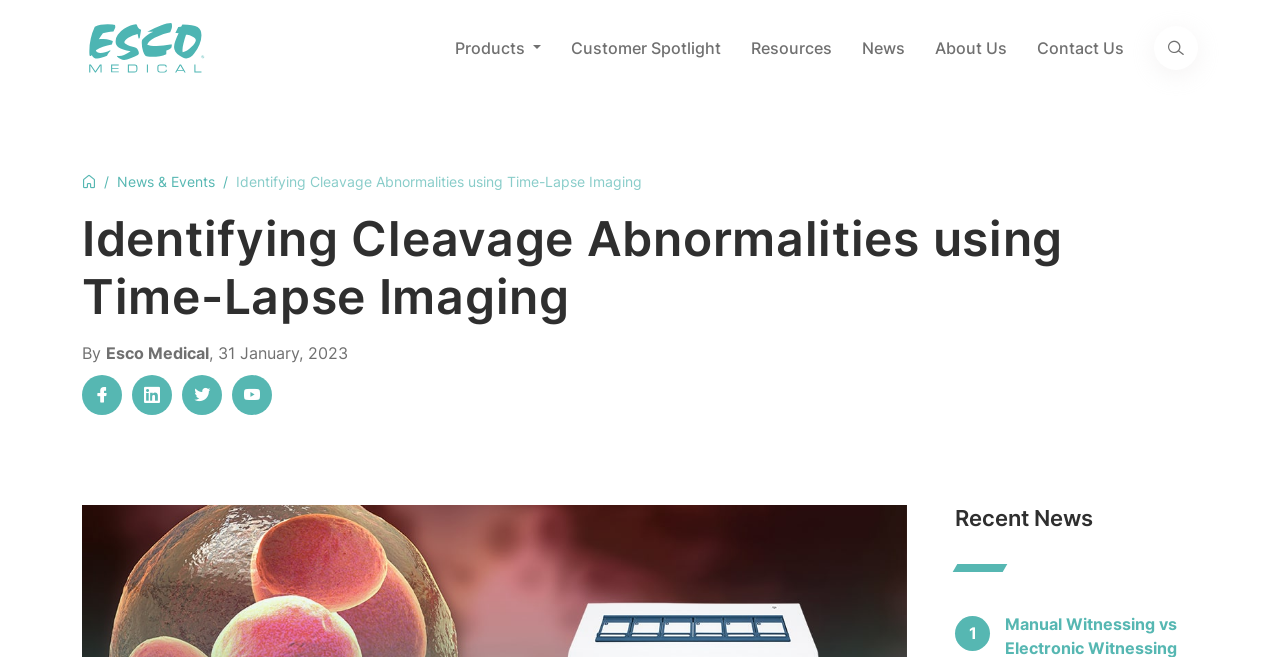How many links are in the footer section?
Provide a thorough and detailed answer to the question.

I counted the number of links in the footer section, which are 'Esco Medical Logo', 'News & Events', and five links in the top menu that are repeated in the footer section.